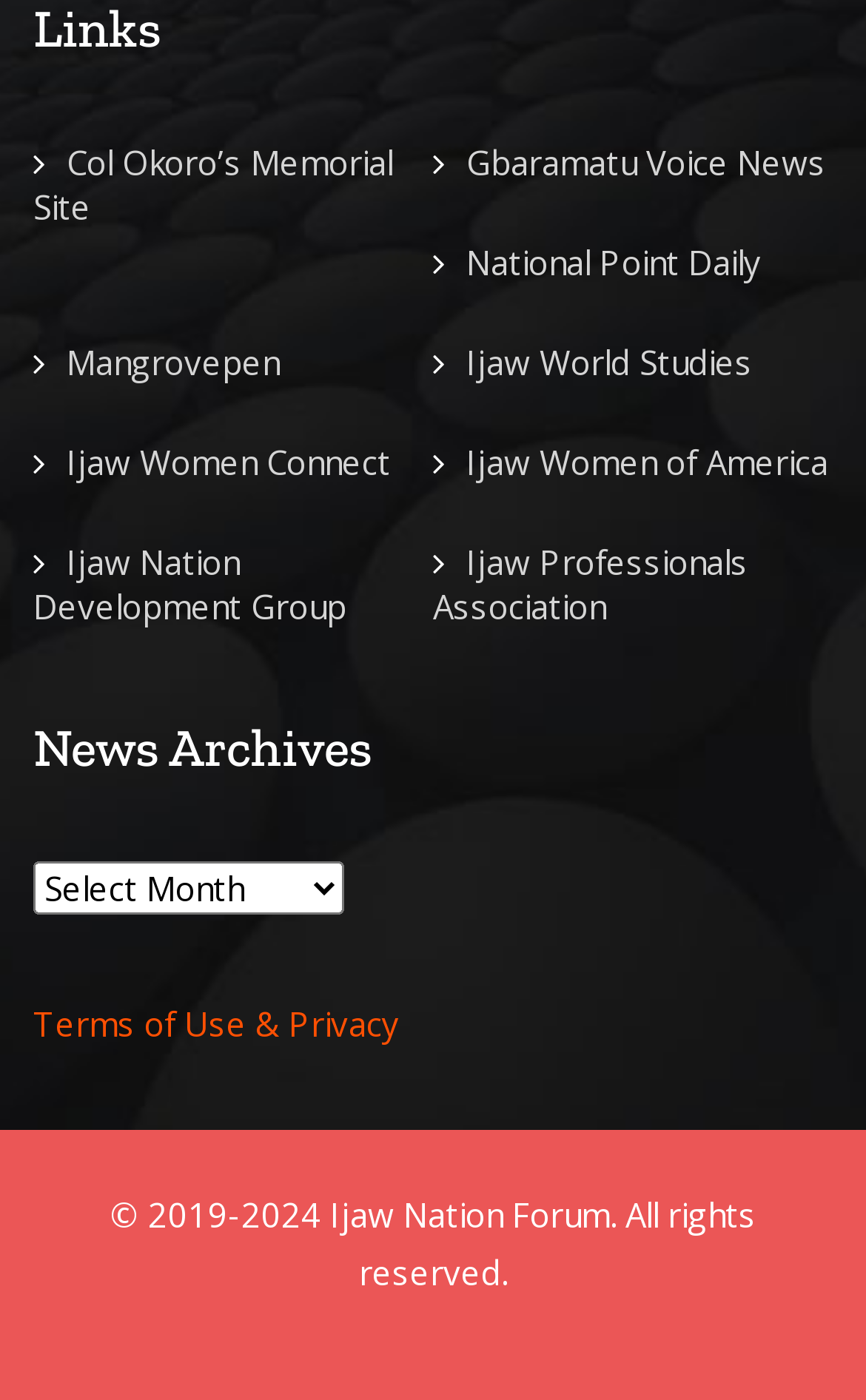Give a concise answer using one word or a phrase to the following question:
How many links are there on the webpage?

9